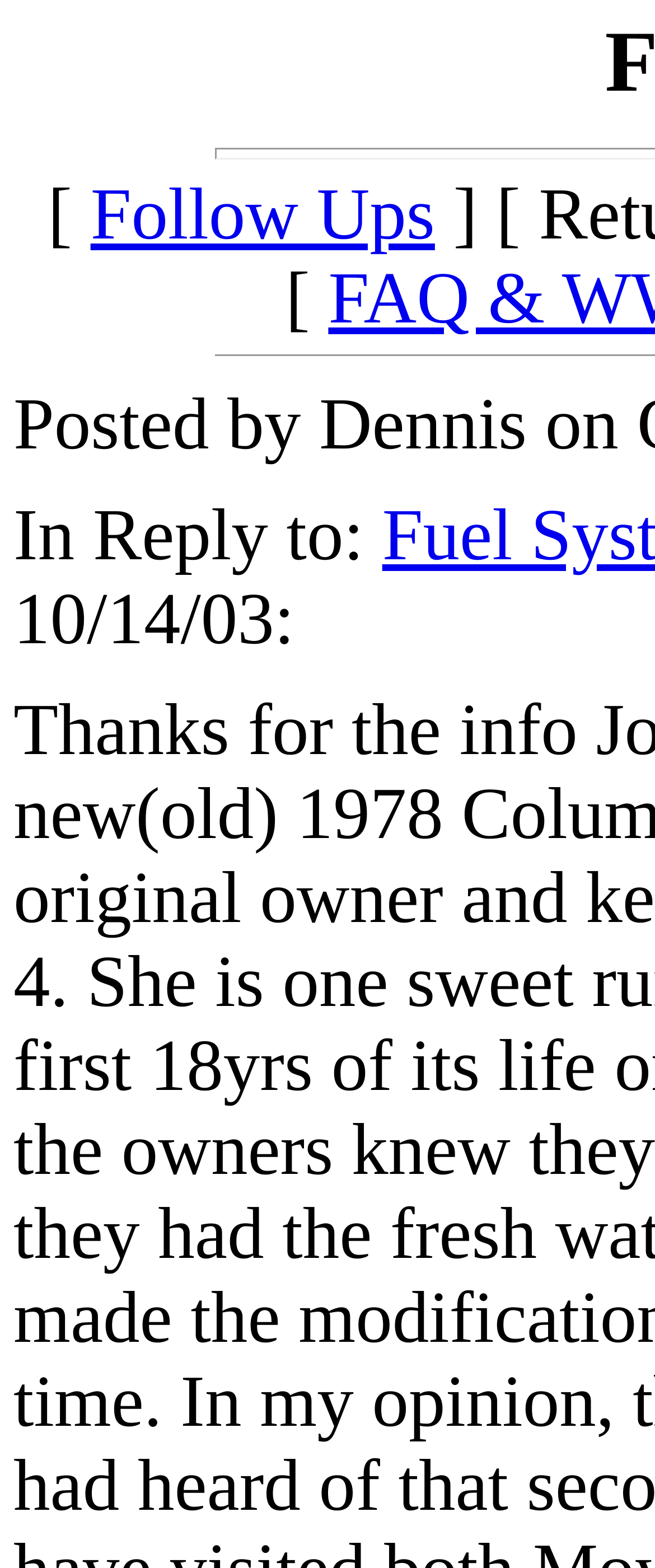Provide the bounding box coordinates in the format (top-left x, top-left y, bottom-right x, bottom-right y). All values are floating point numbers between 0 and 1. Determine the bounding box coordinate of the UI element described as: Follow Ups

[0.138, 0.112, 0.664, 0.163]